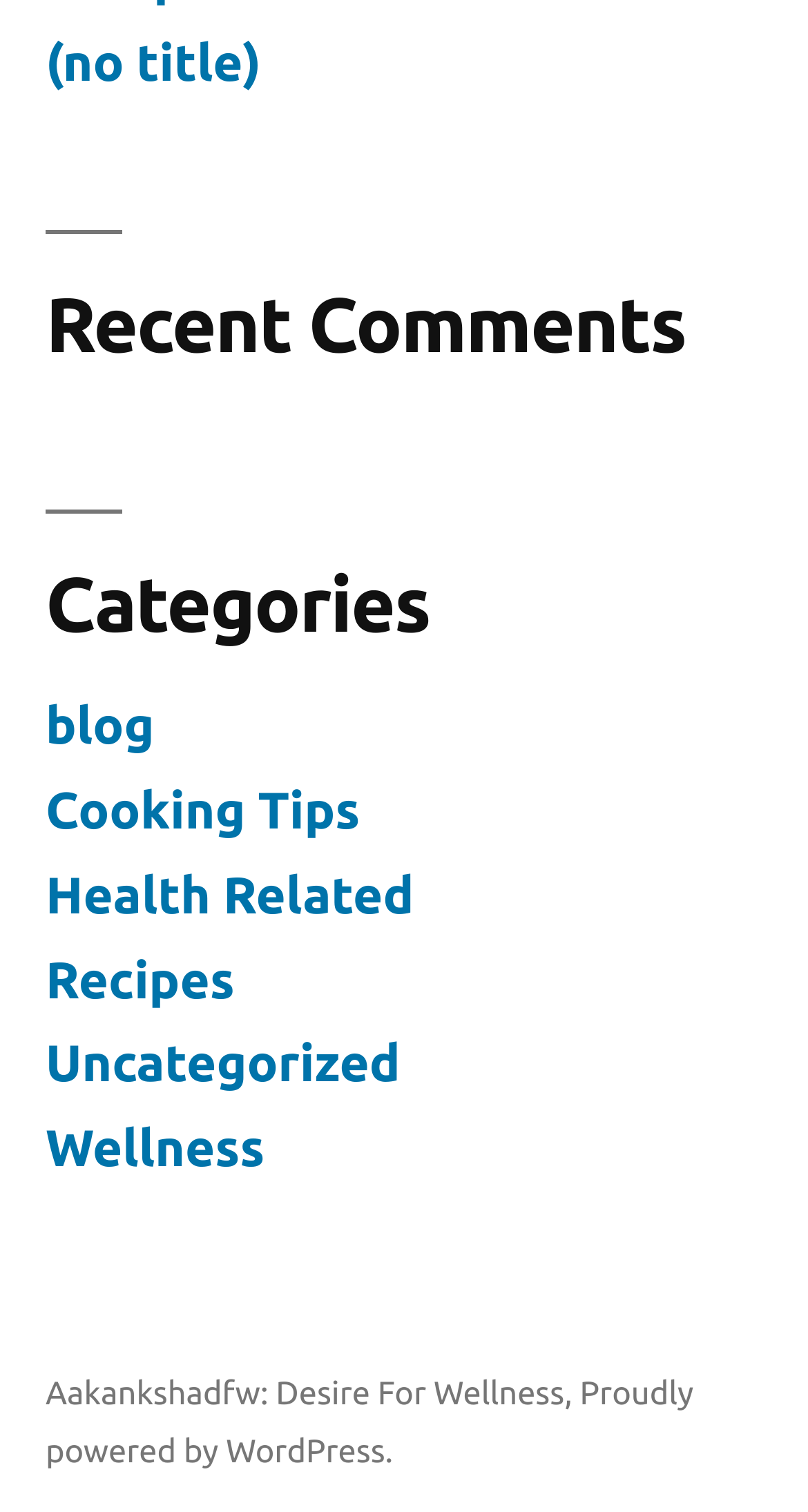Please examine the image and answer the question with a detailed explanation:
What are the categories listed on the webpage?

The categories are listed under the 'Categories' heading, which is a navigation element. The categories are presented as links, and they are 'blog', 'Cooking Tips', 'Health Related', 'Recipes', 'Uncategorized', and 'Wellness'.